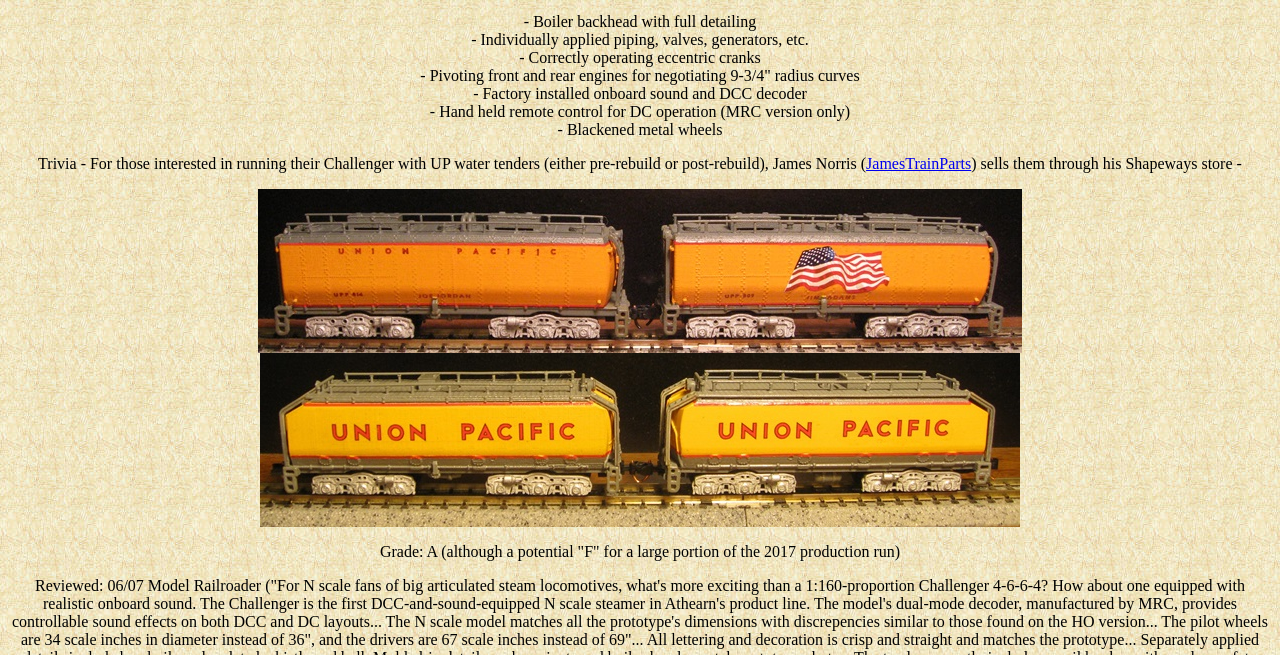Give a concise answer of one word or phrase to the question: 
What is the material of the wheels?

Blackened metal